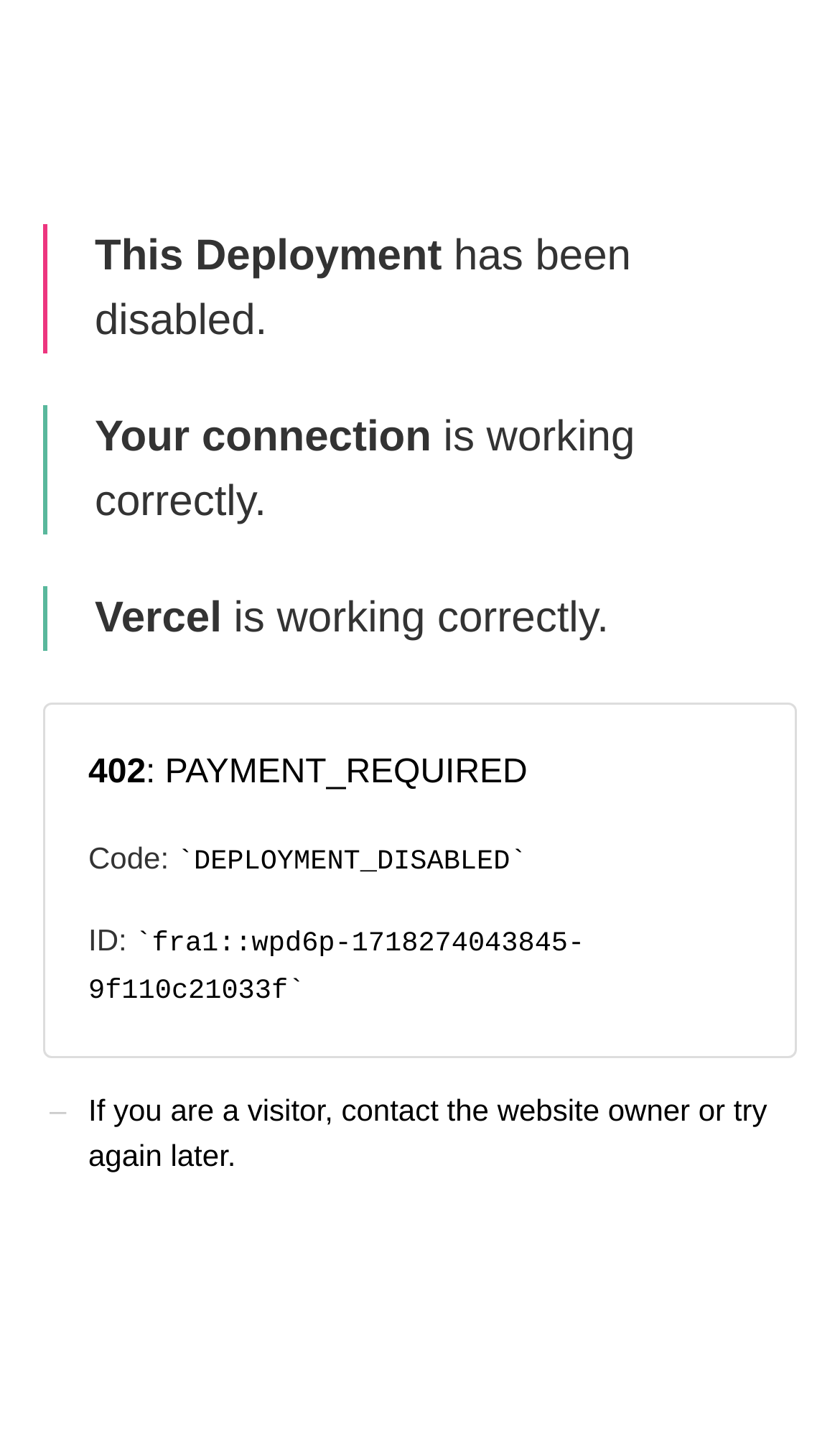What is the ID of the deployment?
Identify the answer in the screenshot and reply with a single word or phrase.

fra1::wpd6p-1718274043845-9f110c21033f